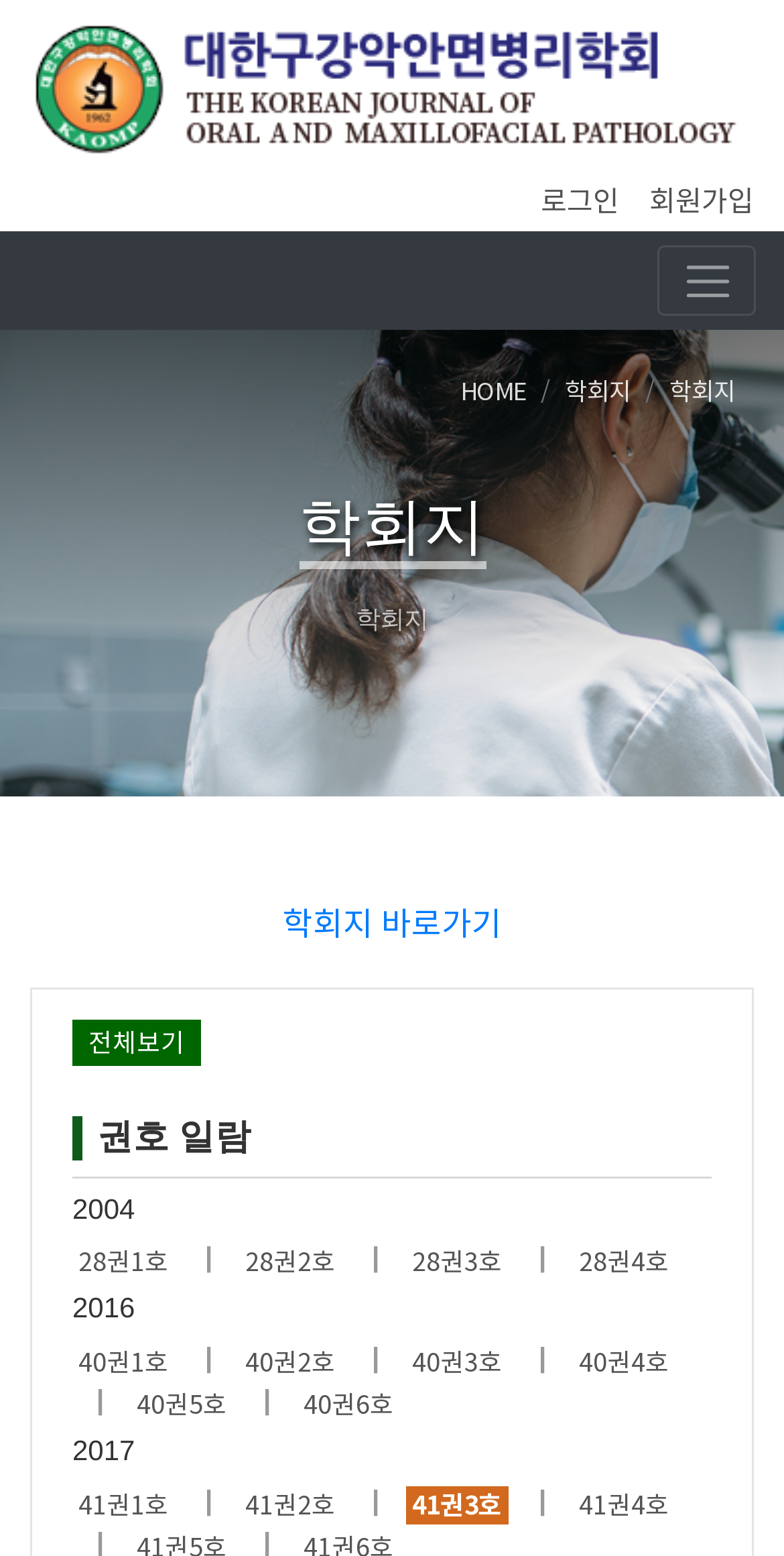Locate the bounding box coordinates of the clickable area to execute the instruction: "Toggle the navigation menu". Provide the coordinates as four float numbers between 0 and 1, represented as [left, top, right, bottom].

[0.838, 0.158, 0.964, 0.203]